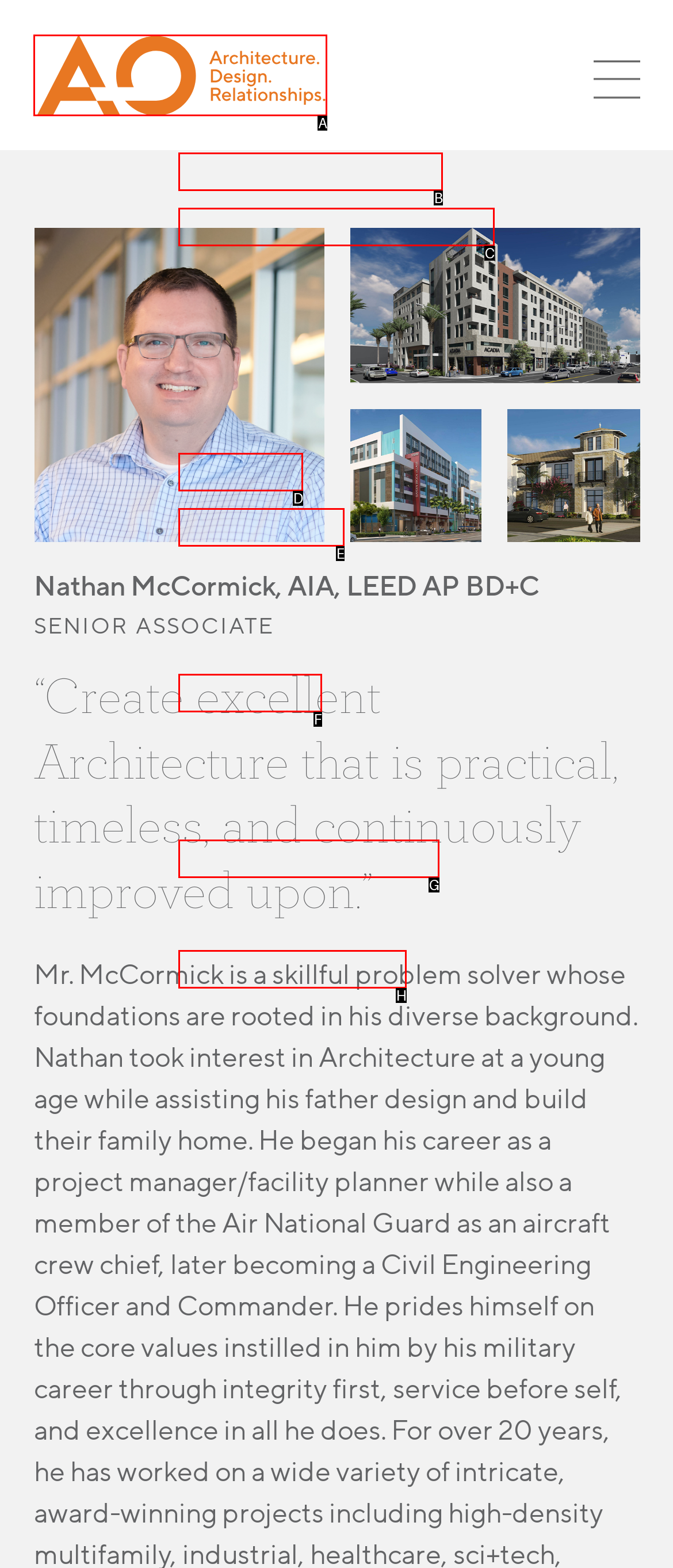Select the letter that corresponds to the description: Global Design Leads. Provide your answer using the option's letter.

C